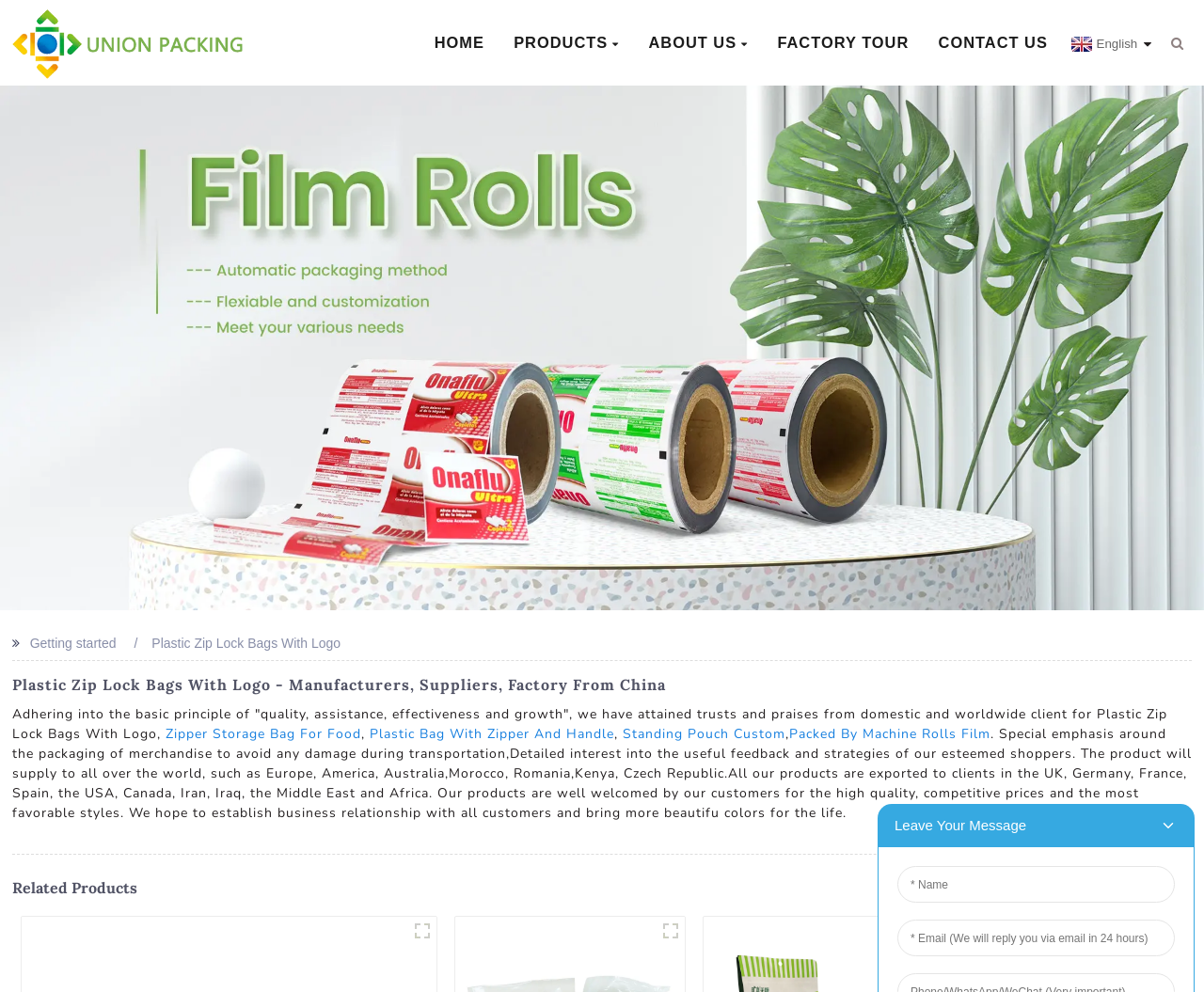Identify and provide the main heading of the webpage.

Plastic Zip Lock Bags With Logo - Manufacturers, Suppliers, Factory From China